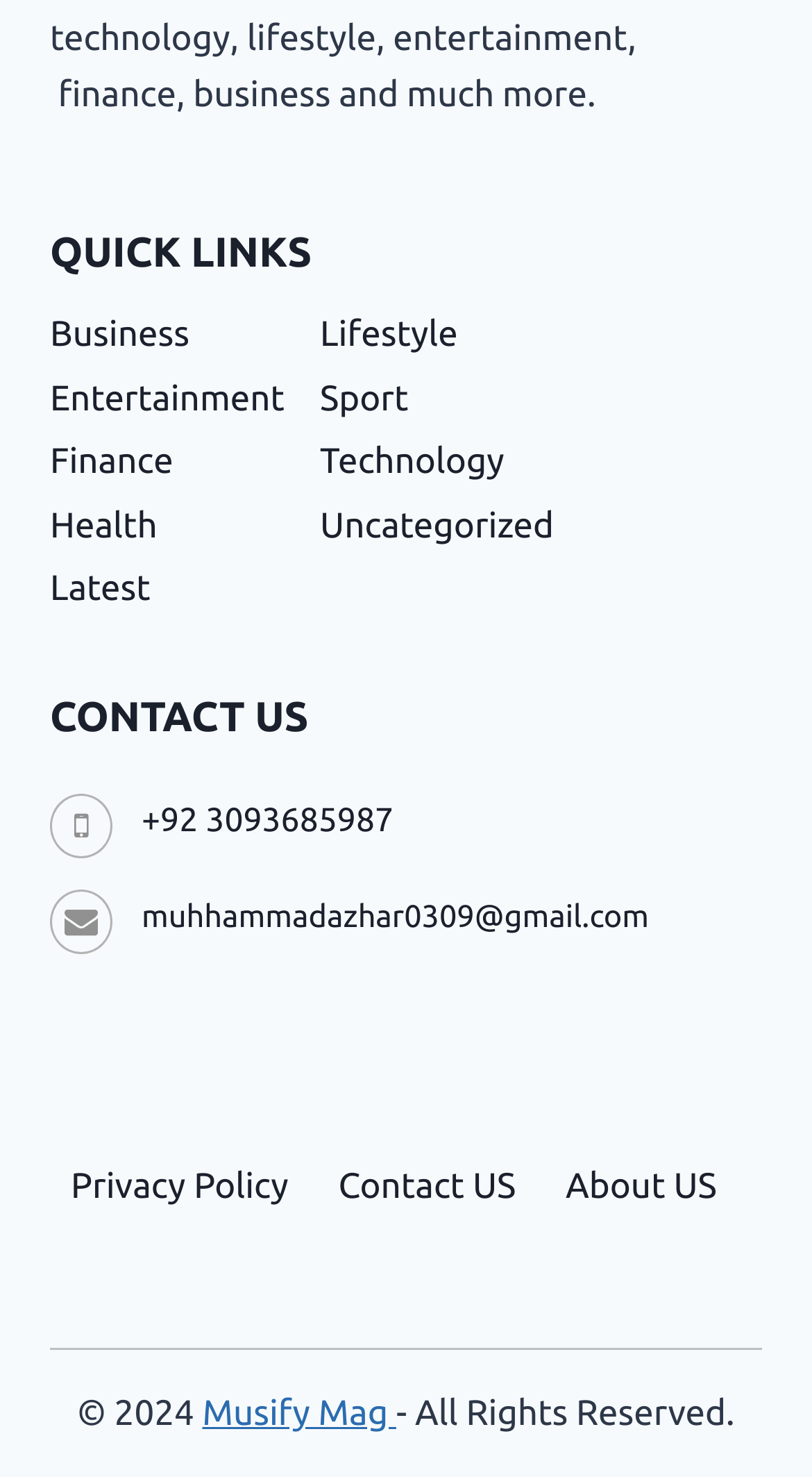Please predict the bounding box coordinates (top-left x, top-left y, bottom-right x, bottom-right y) for the UI element in the screenshot that fits the description: Uncategorized

[0.394, 0.342, 0.682, 0.369]